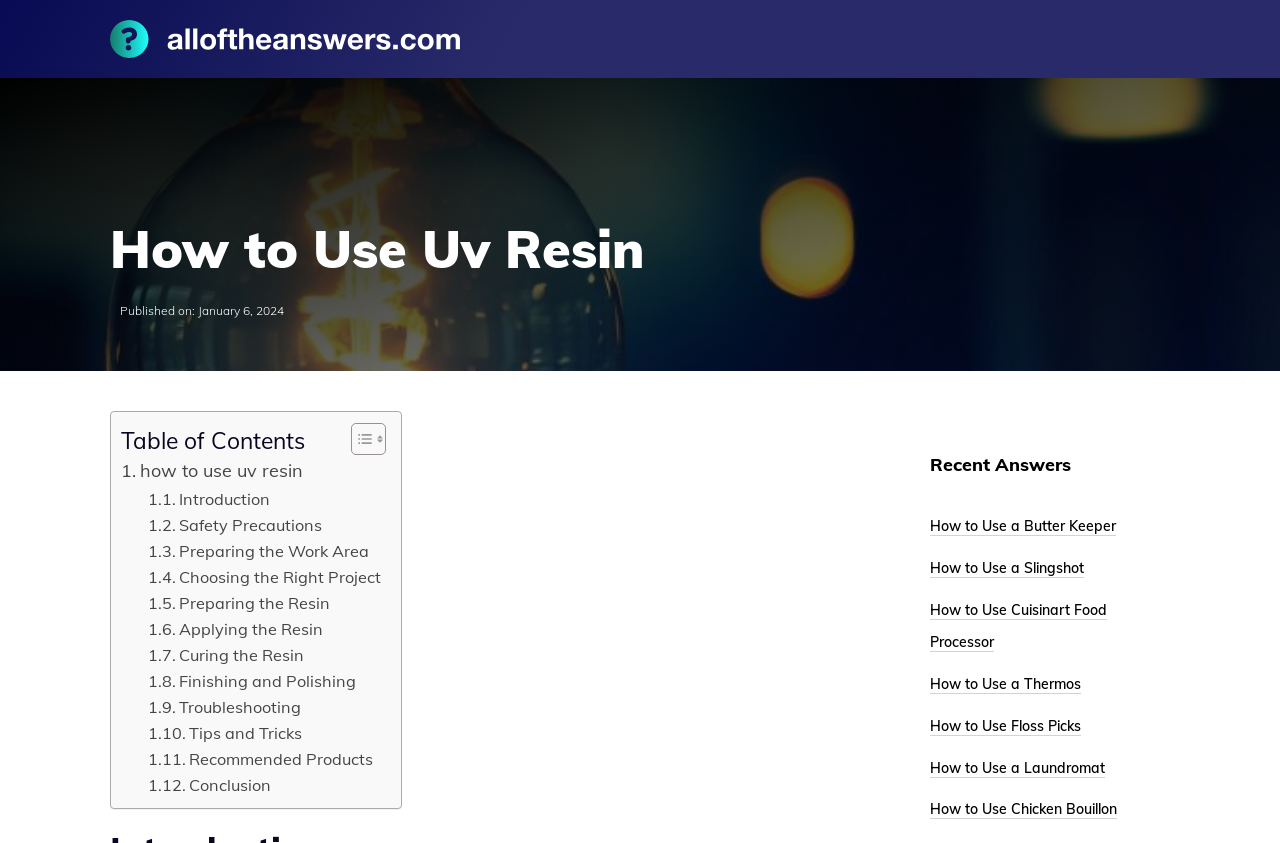What is the title of the section located at the right side of the webpage?
Refer to the screenshot and respond with a concise word or phrase.

Recent Answers